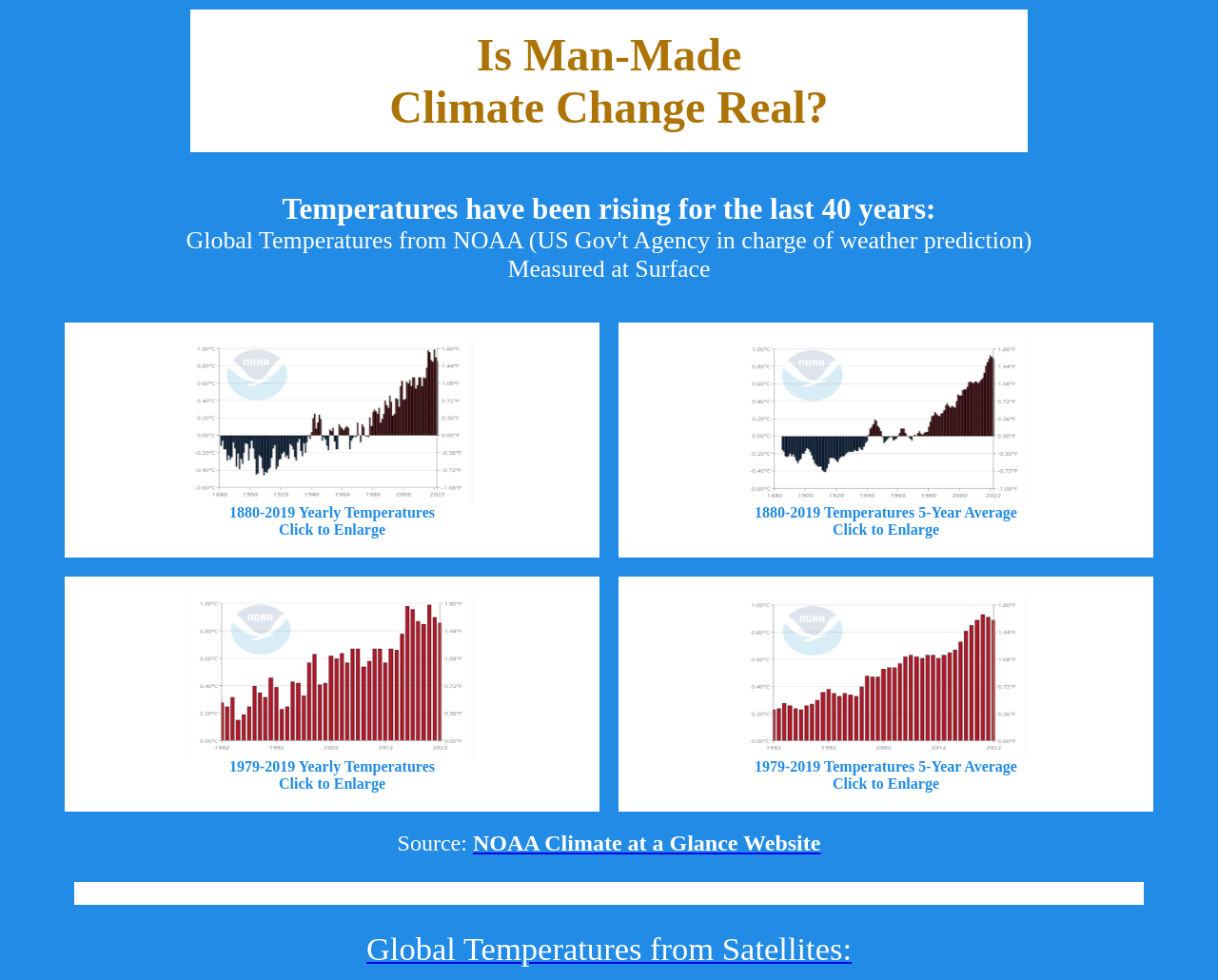Observe the image and answer the following question in detail: How many rows are there in the table?

I counted the number of rows in the table, which are 2. Each row contains two gridcells with temperature graphs.